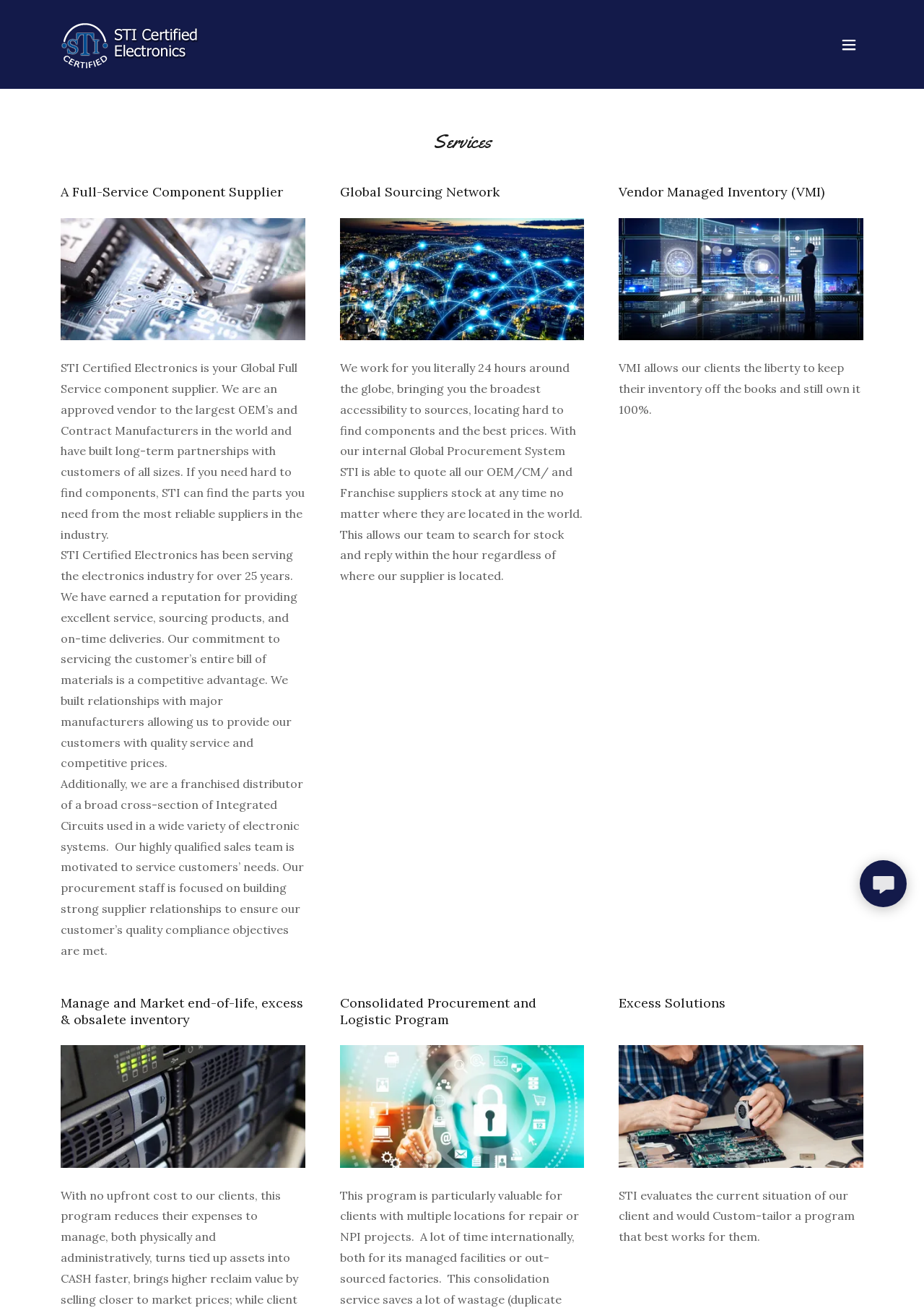Can you give a comprehensive explanation to the question given the content of the image?
What does STI do for its clients?

STI evaluates the current situation of its clients and custom-tailors a program that best works for them. This is evident from the webpage content, which highlights STI's commitment to servicing the customer's entire bill of materials.